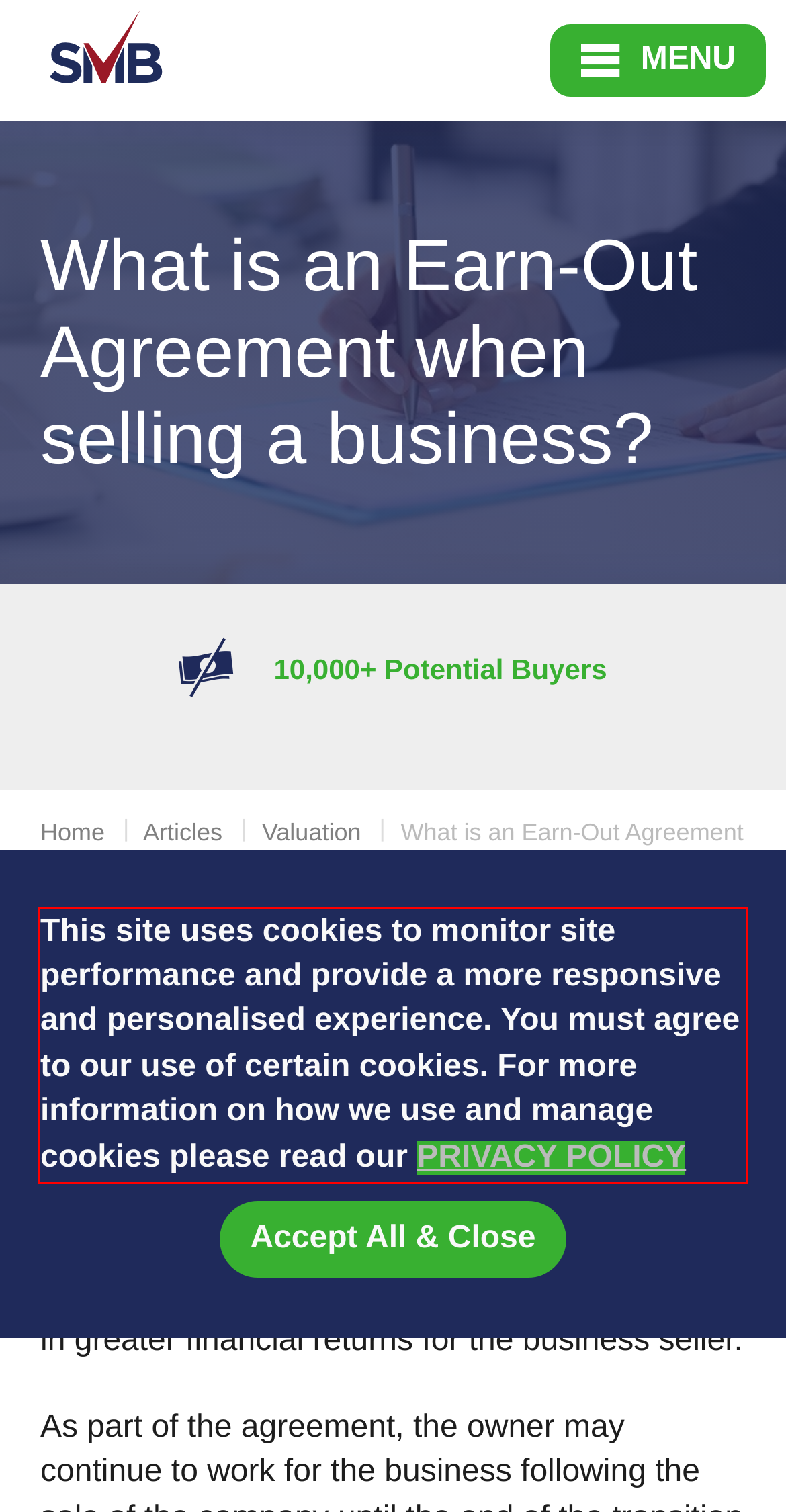Using OCR, extract the text content found within the red bounding box in the given webpage screenshot.

This site uses cookies to monitor site performance and provide a more responsive and personalised experience. You must agree to our use of certain cookies. For more information on how we use and manage cookies please read our PRIVACY POLICY